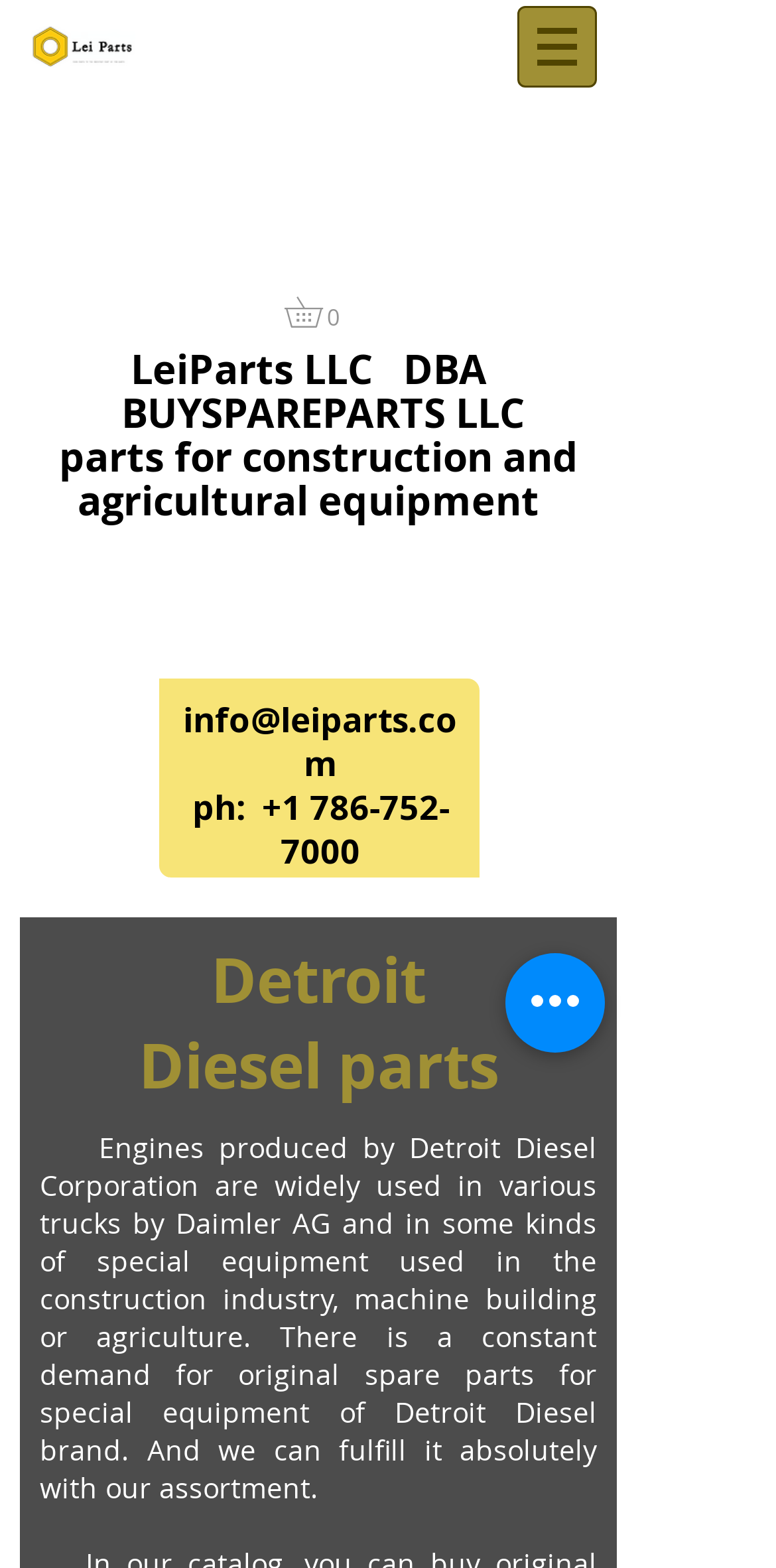Determine the bounding box for the described UI element: "+1 786-752-7000".

[0.337, 0.5, 0.578, 0.557]